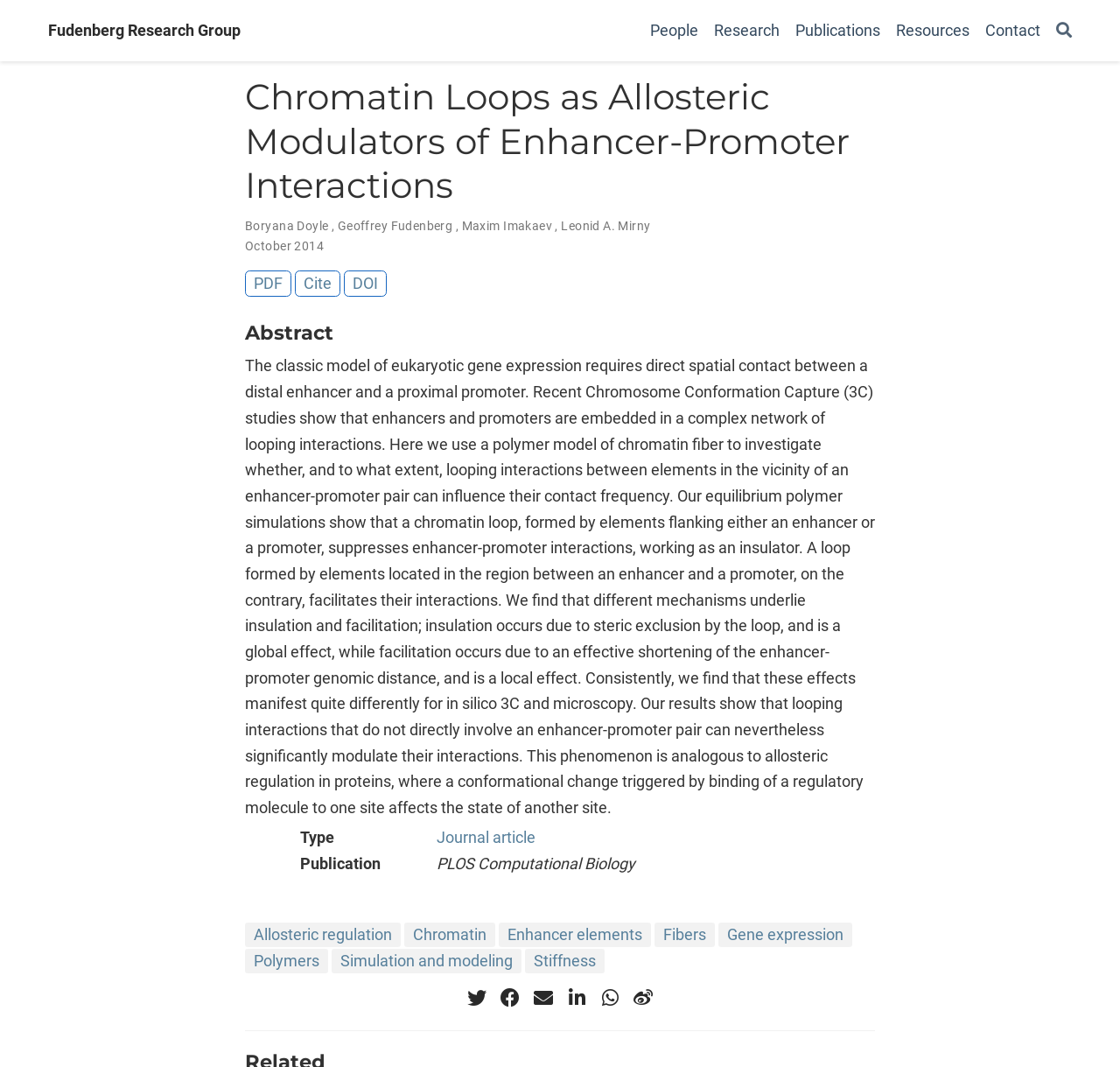What is the type of this publication?
Based on the screenshot, answer the question with a single word or phrase.

Journal article